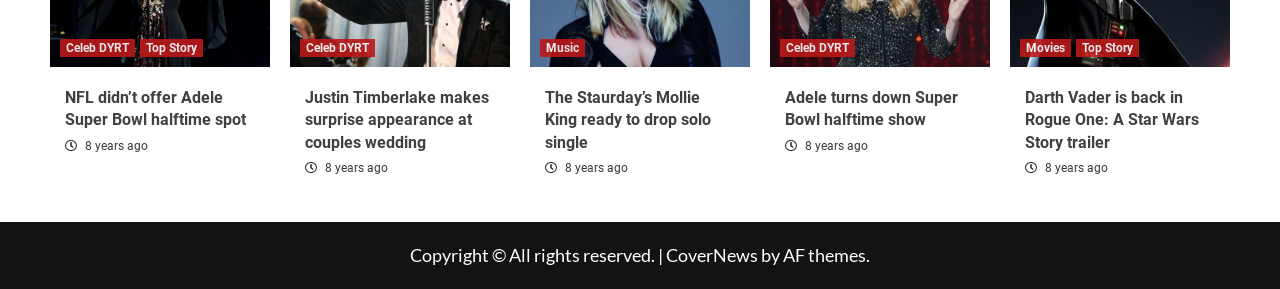How old are the news articles?
Based on the image, answer the question in a detailed manner.

Each news article has a timestamp of '8 years ago', indicating that they were published 8 years ago.